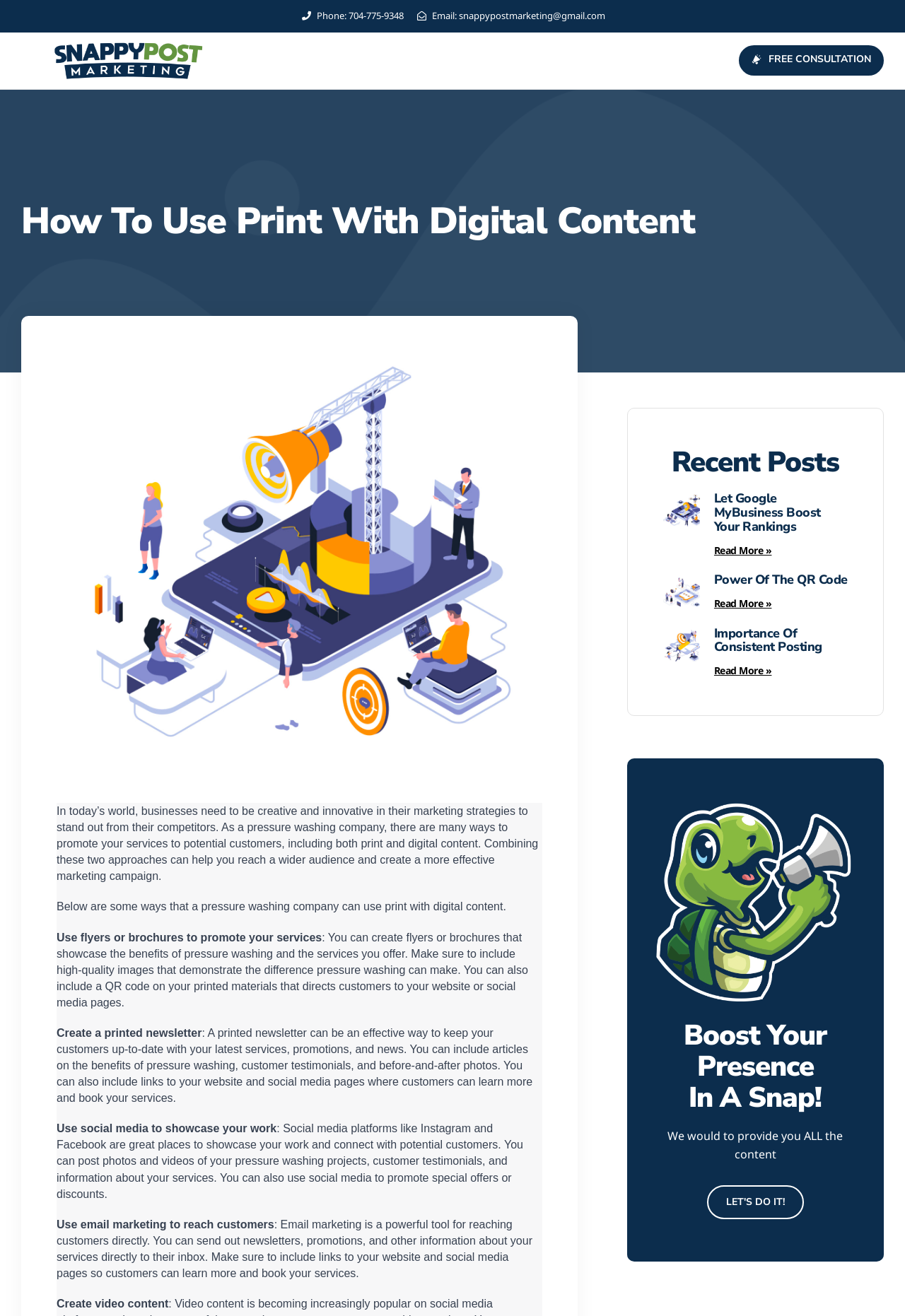What is the phone number of SnappyPost Marketing?
Look at the image and respond with a one-word or short phrase answer.

704-775-9348